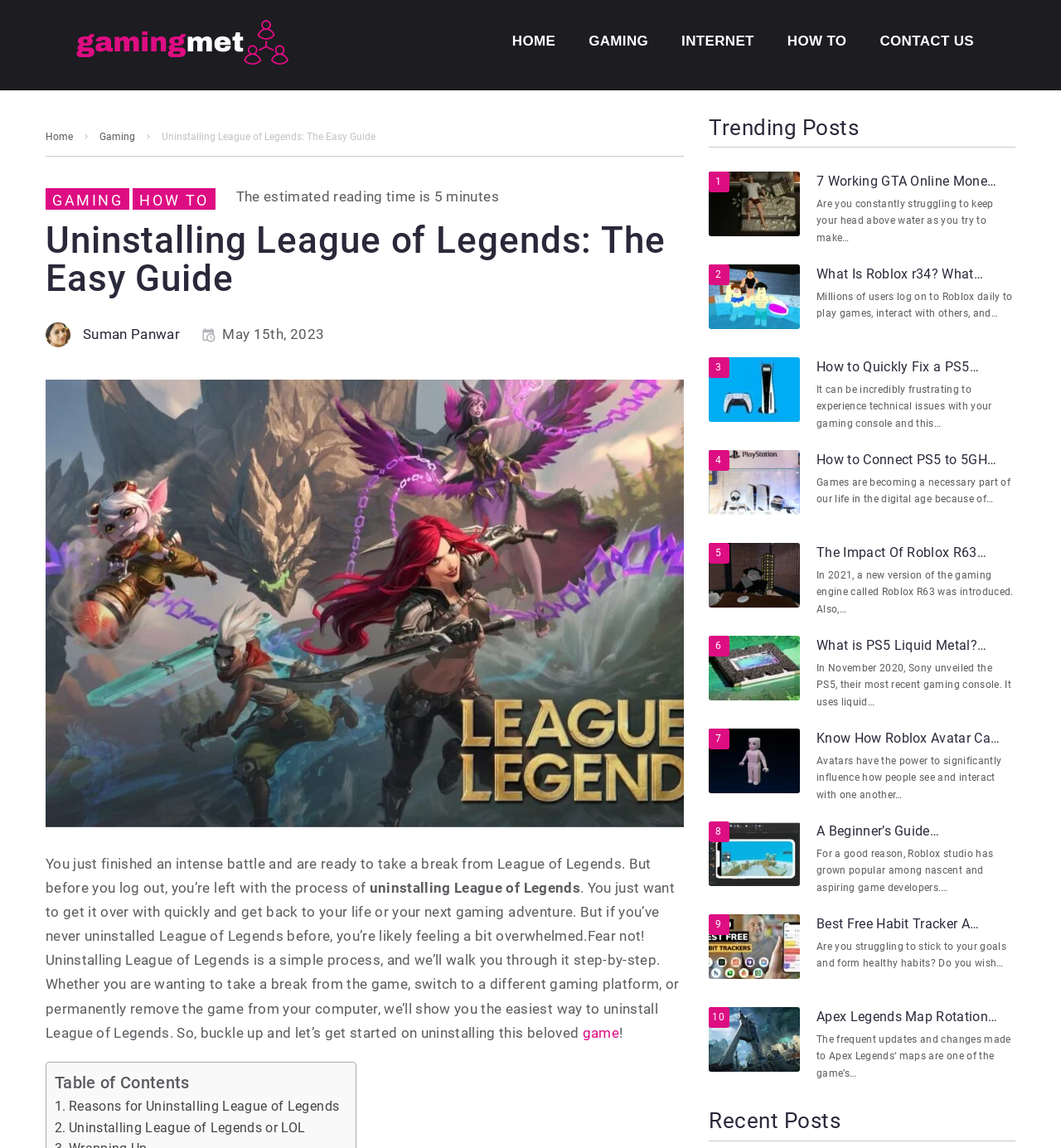What is the topic of the article?
Use the image to answer the question with a single word or phrase.

Uninstalling League of Legends